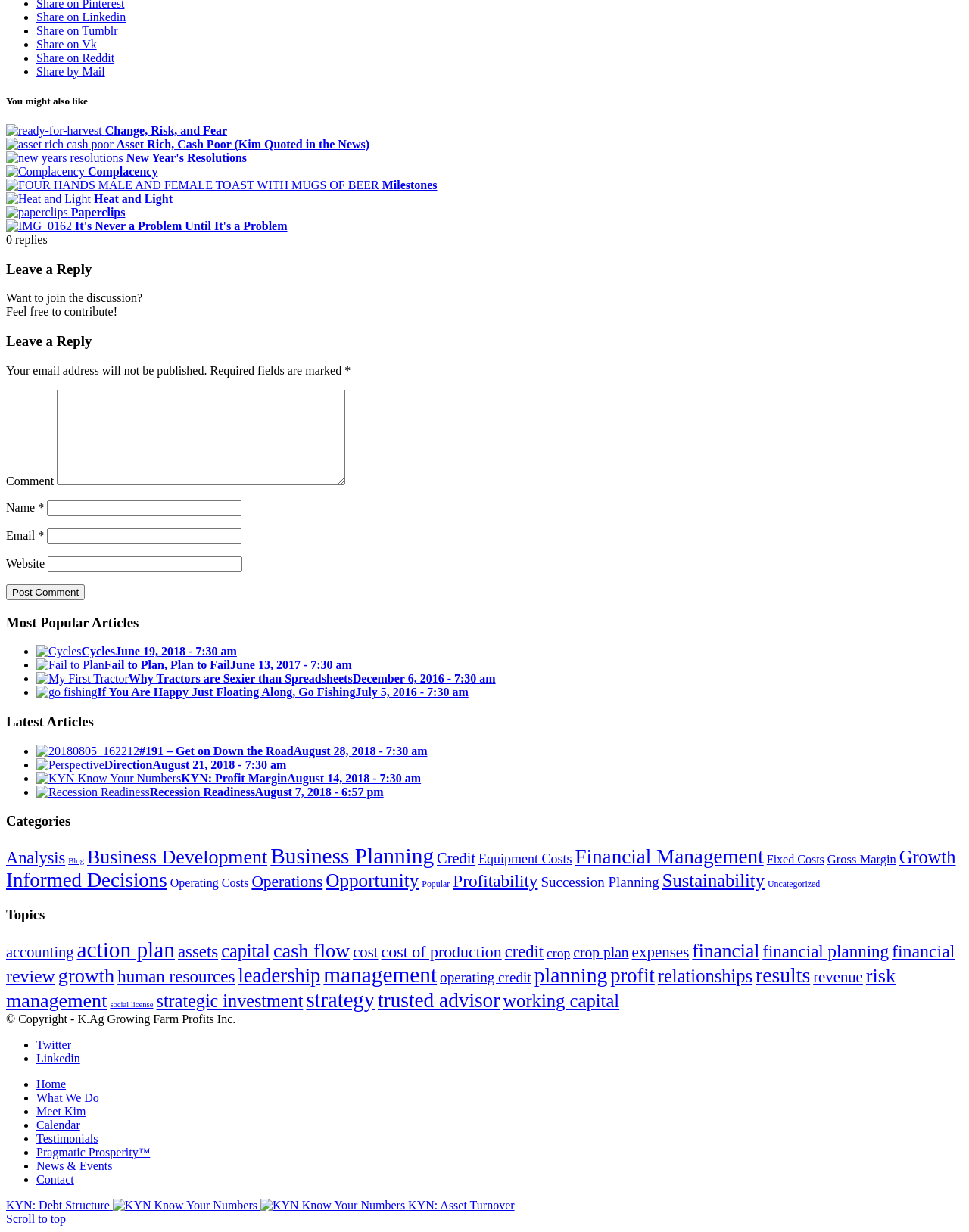Please mark the bounding box coordinates of the area that should be clicked to carry out the instruction: "Share on Linkedin".

[0.038, 0.008, 0.13, 0.019]